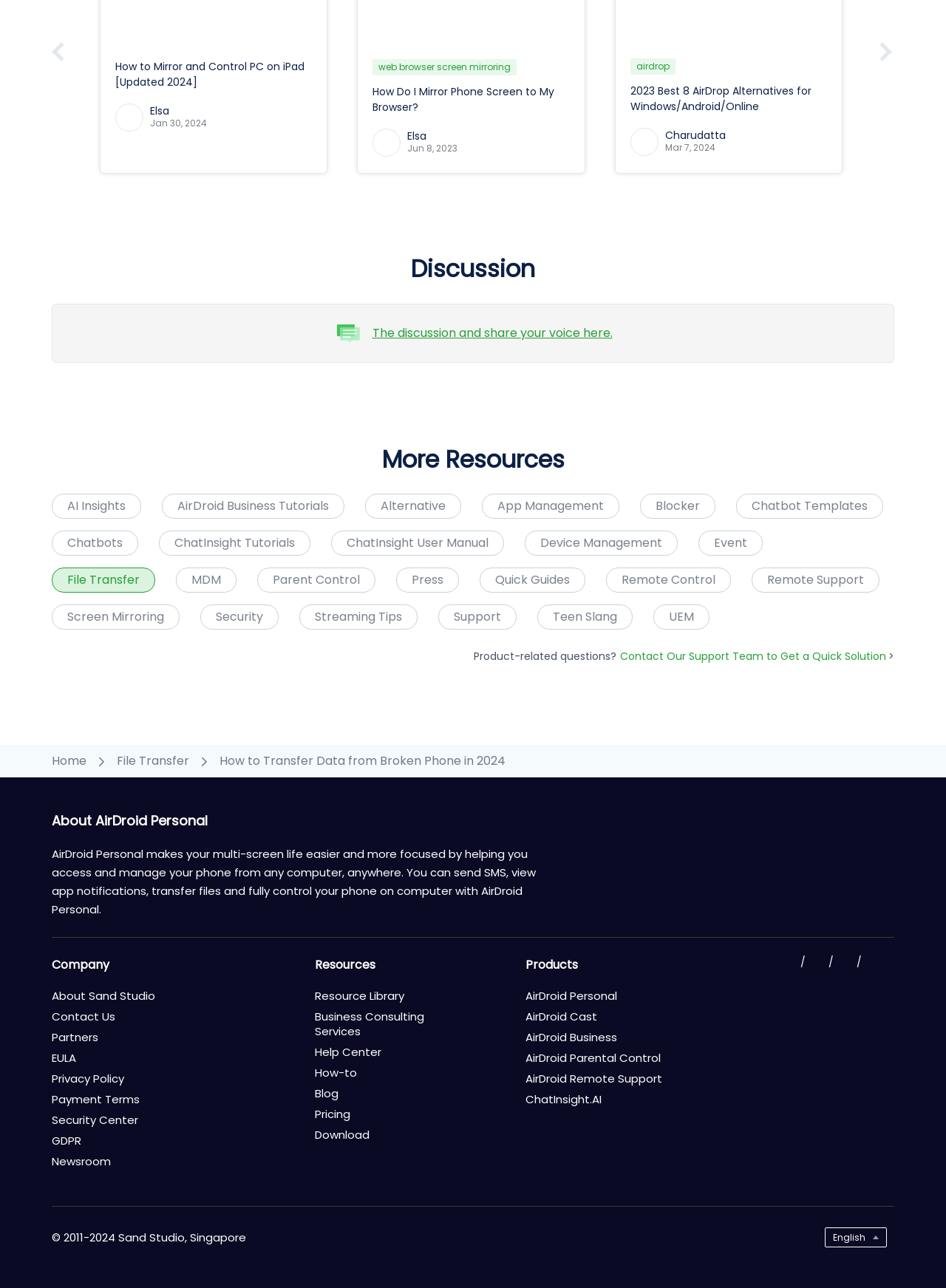Provide the bounding box coordinates of the HTML element described by the text: "alt="G2 high performer Europe 2022"".

[0.88, 0.651, 0.945, 0.693]